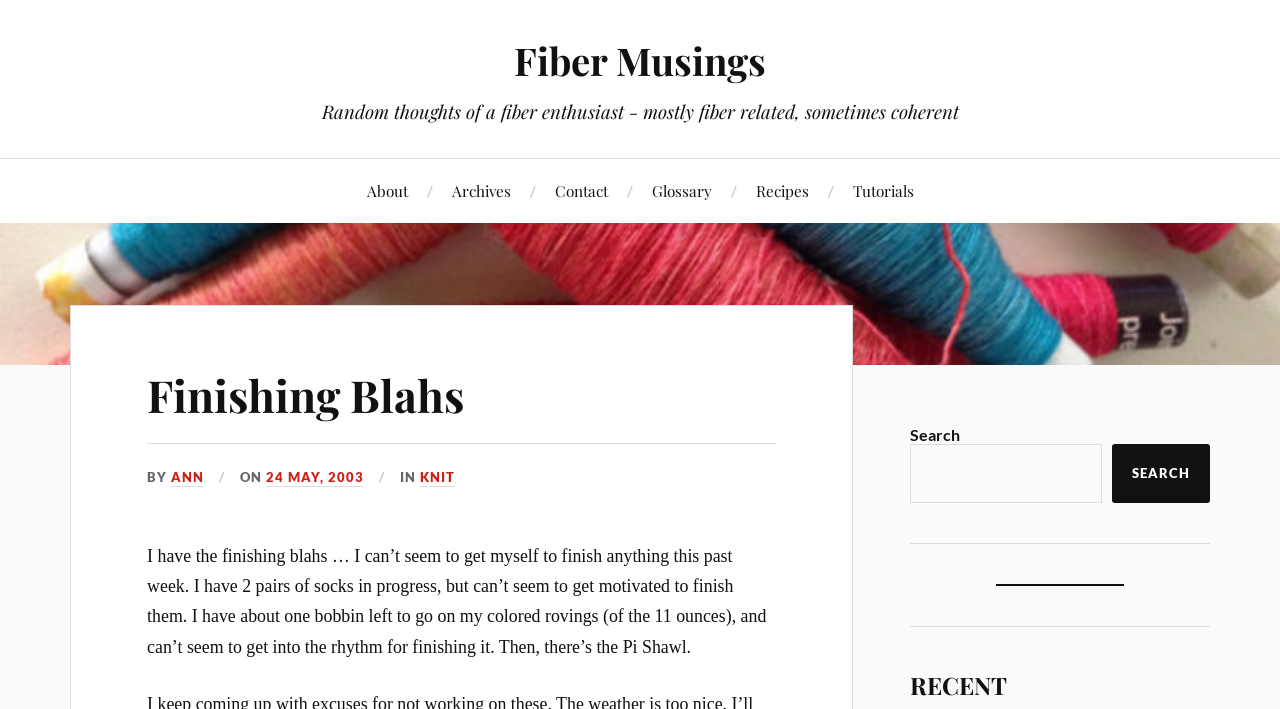Illustrate the webpage's structure and main components comprehensively.

The webpage is a blog titled "Finishing Blahs – Fiber Musings" with a focus on fiber-related topics. At the top, there is a link to "Fiber Musings" and a heading that describes the blog as a collection of "Random thoughts of a fiber enthusiast - mostly fiber related, sometimes coherent". 

Below the heading, there are several links to different sections of the blog, including "About", "Archives", "Contact", "Glossary", "Recipes", and "Tutorials", which are aligned horizontally and take up a significant portion of the page.

Underneath these links, there is a large figure that spans the entire width of the page. Within this figure, there is a heading "Finishing Blahs" and a link to the same title. Below this, there is a series of text and links, including the author's name "ANN" and a date "24 MAY, 2003". 

Following this, there is a block of text that discusses the author's struggles with finishing projects, including socks and a Pi Shawl. To the right of this text, there is a search bar with a button labeled "Search". 

At the bottom of the page, there is a horizontal separator, followed by a heading "RECENT" which suggests that there may be more content or updates below, although it is not visible in this screenshot.